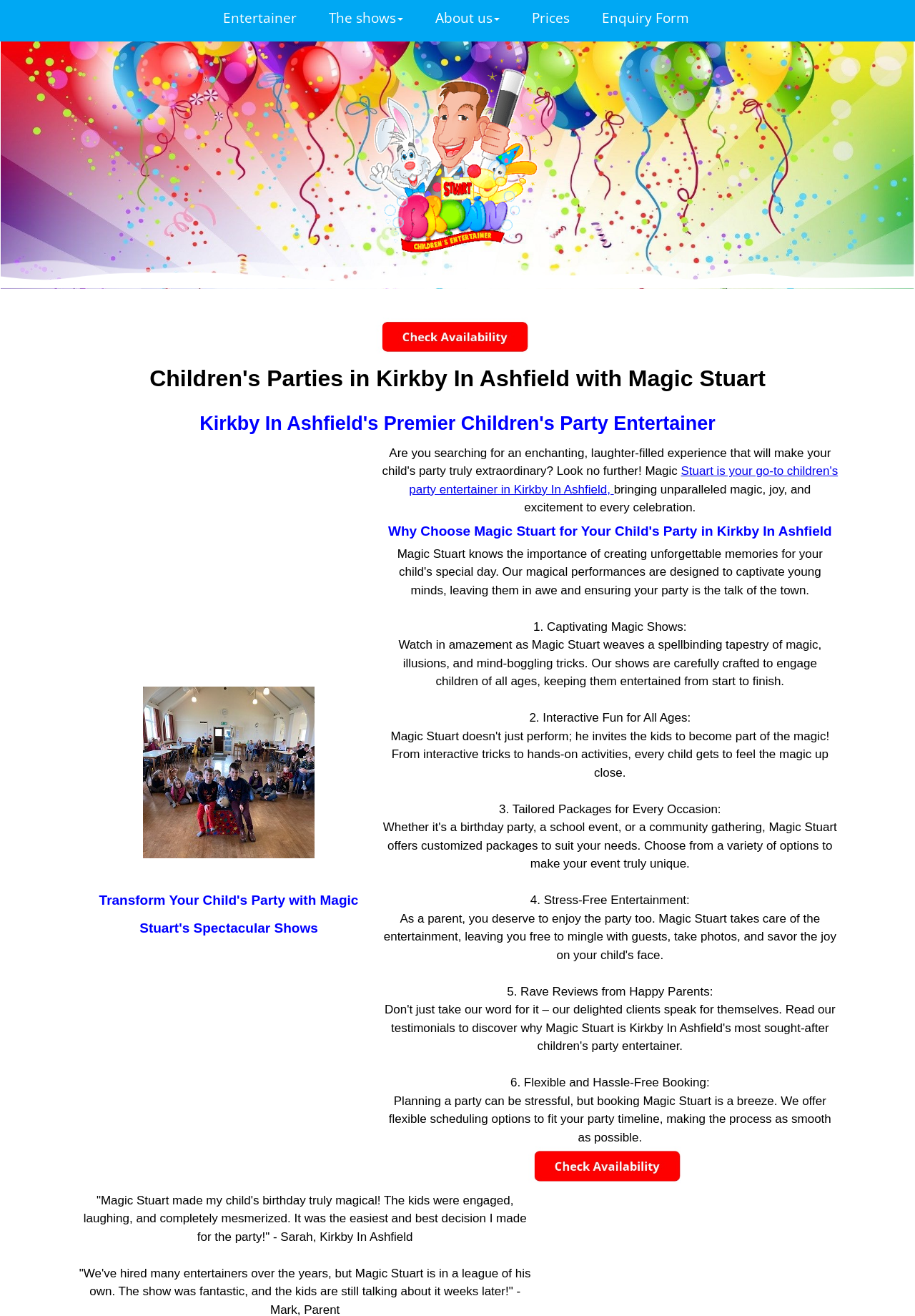Please reply to the following question with a single word or a short phrase:
What is the location of Magic Stuart's services?

Kirkby In Ashfield